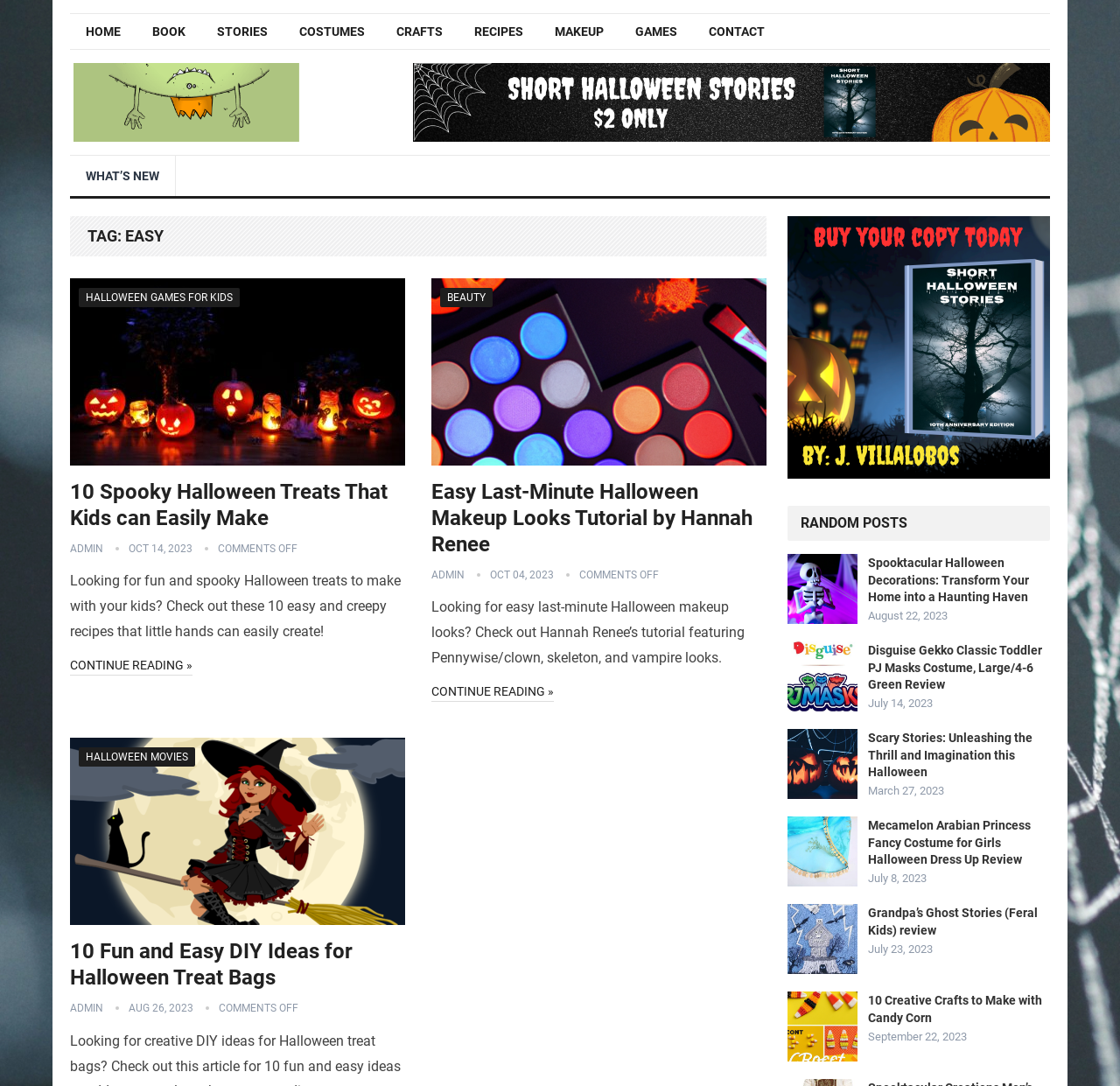Respond to the question below with a single word or phrase: What is the theme of the webpage?

Halloween